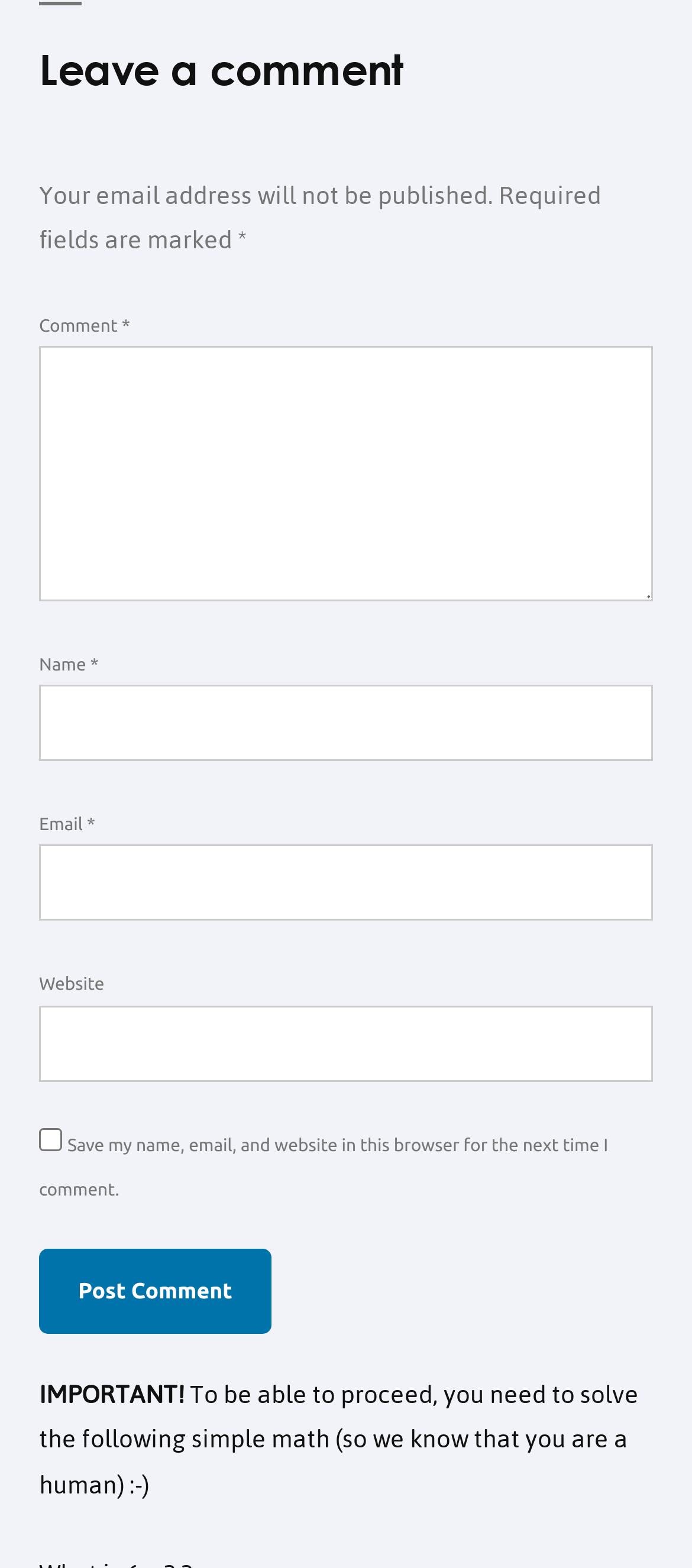What is the button's function?
Give a detailed response to the question by analyzing the screenshot.

The button is labeled 'Post Comment', indicating that it submits the user's comment and other inputted information.